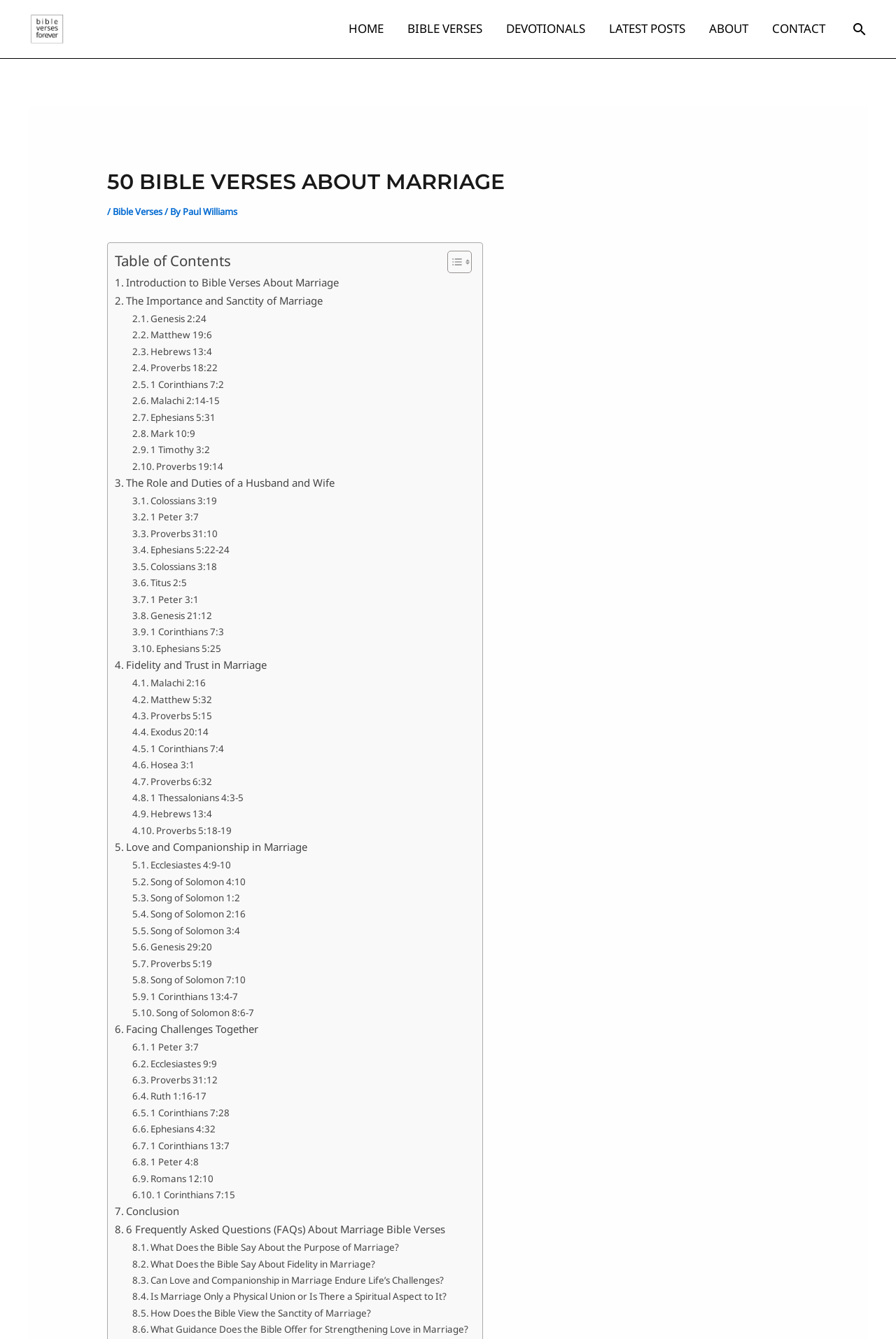Who is the author of the article?
Provide a thorough and detailed answer to the question.

I looked for the author's name in the header section of the page and found it next to the article title, '50 Bible Verses About Marriage'.